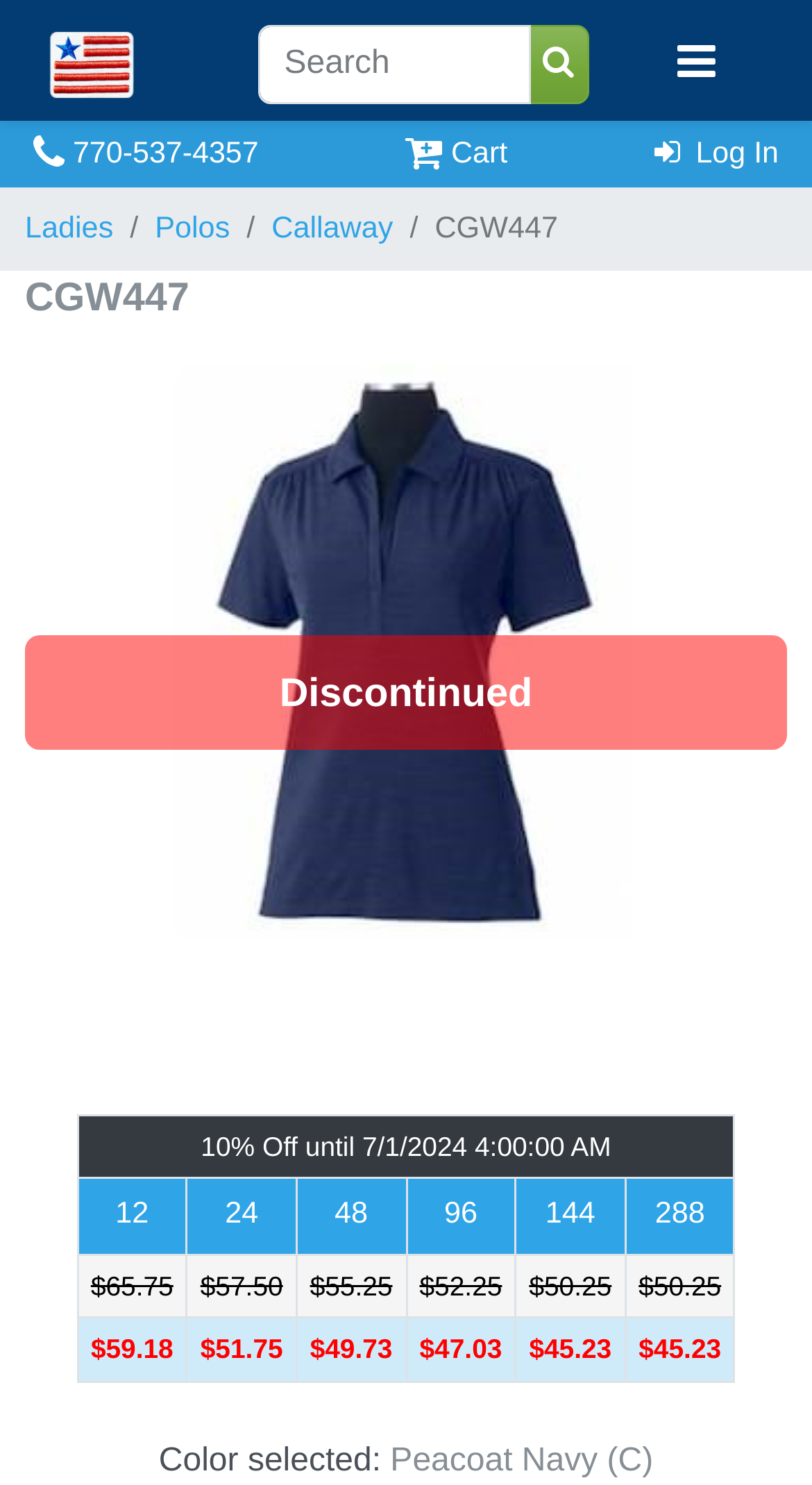Could you specify the bounding box coordinates for the clickable section to complete the following instruction: "Select a different color"?

[0.196, 0.971, 0.481, 0.995]